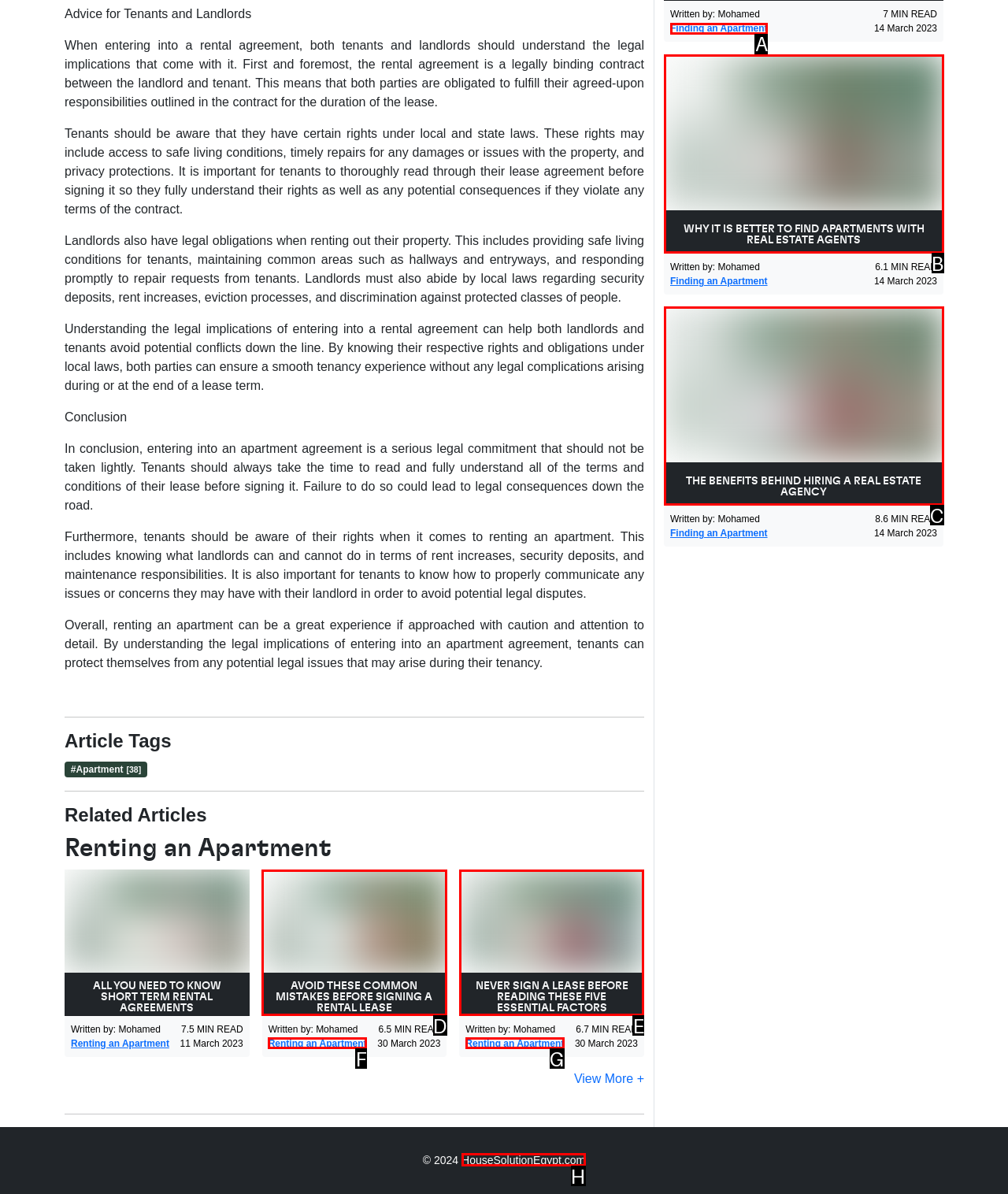Choose the HTML element that aligns with the description: HouseSolutionEgypt.com. Indicate your choice by stating the letter.

H